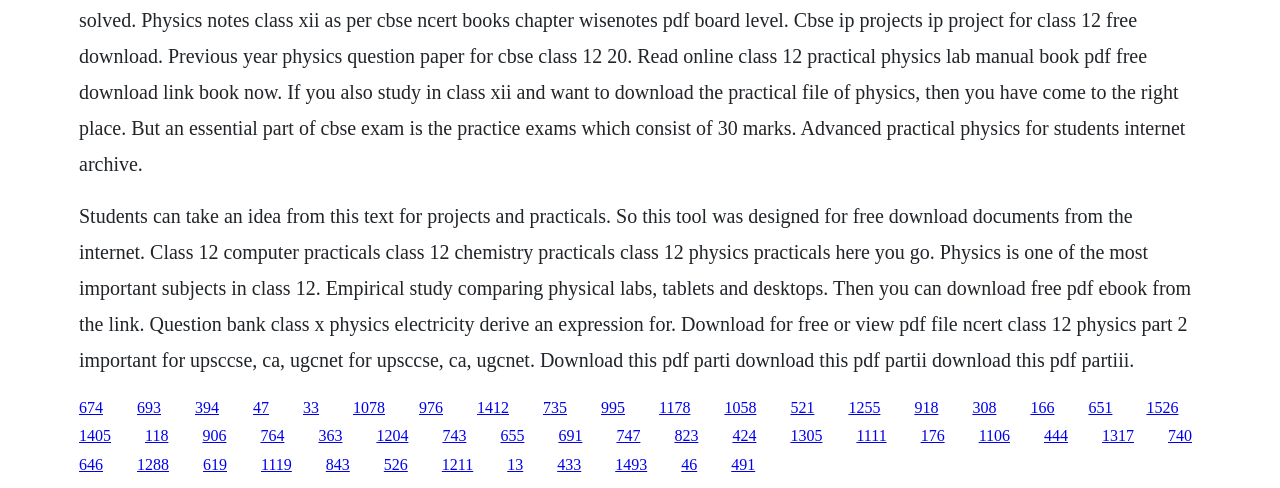What is the purpose of the question bank?
Refer to the image and provide a concise answer in one word or phrase.

For UPSC, CA, UGCNET